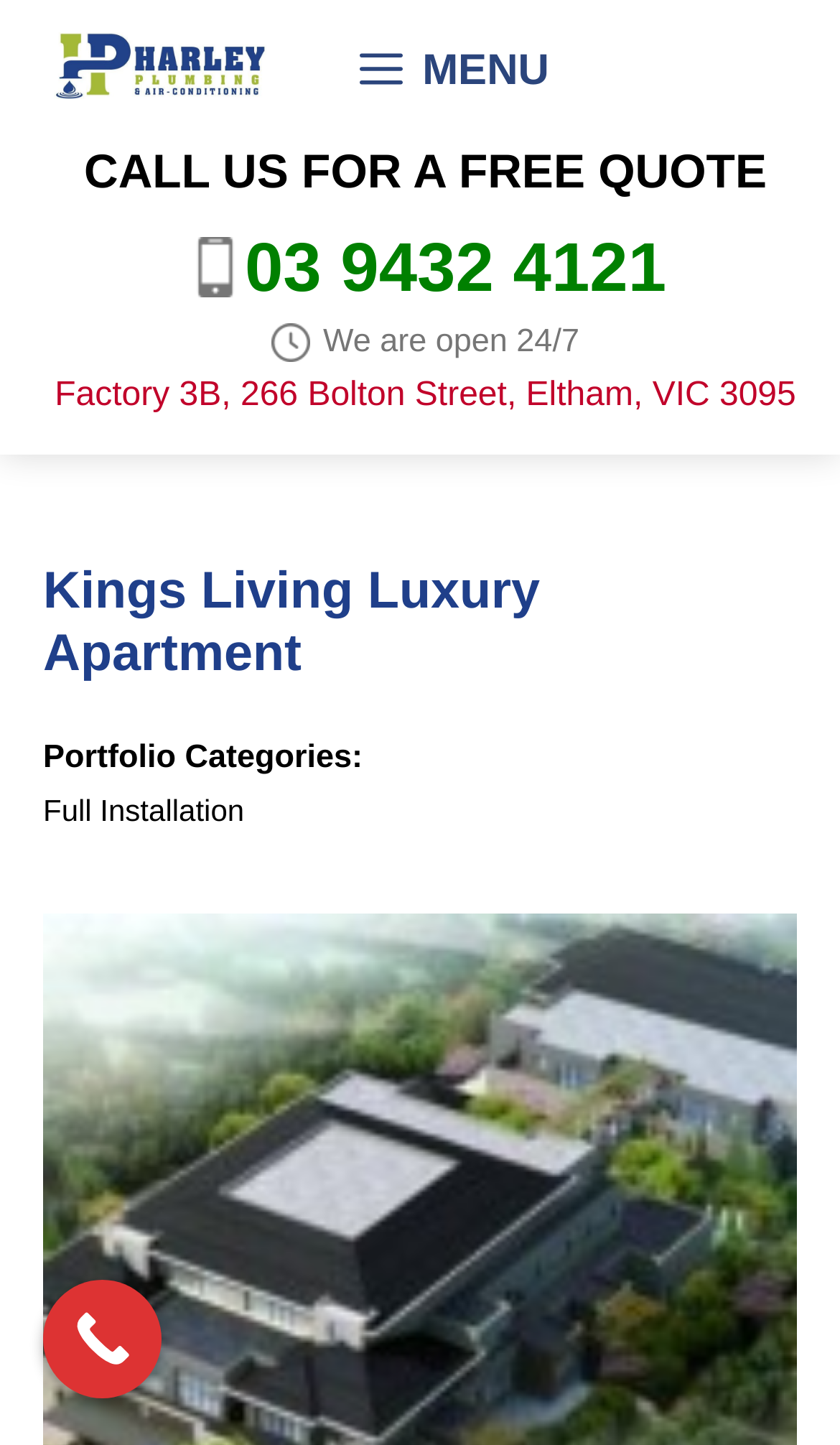What is the business name of the website?
Please ensure your answer is as detailed and informative as possible.

The business name can be found in the top-left corner of the webpage, as a link and an image, and it is also part of the webpage title.